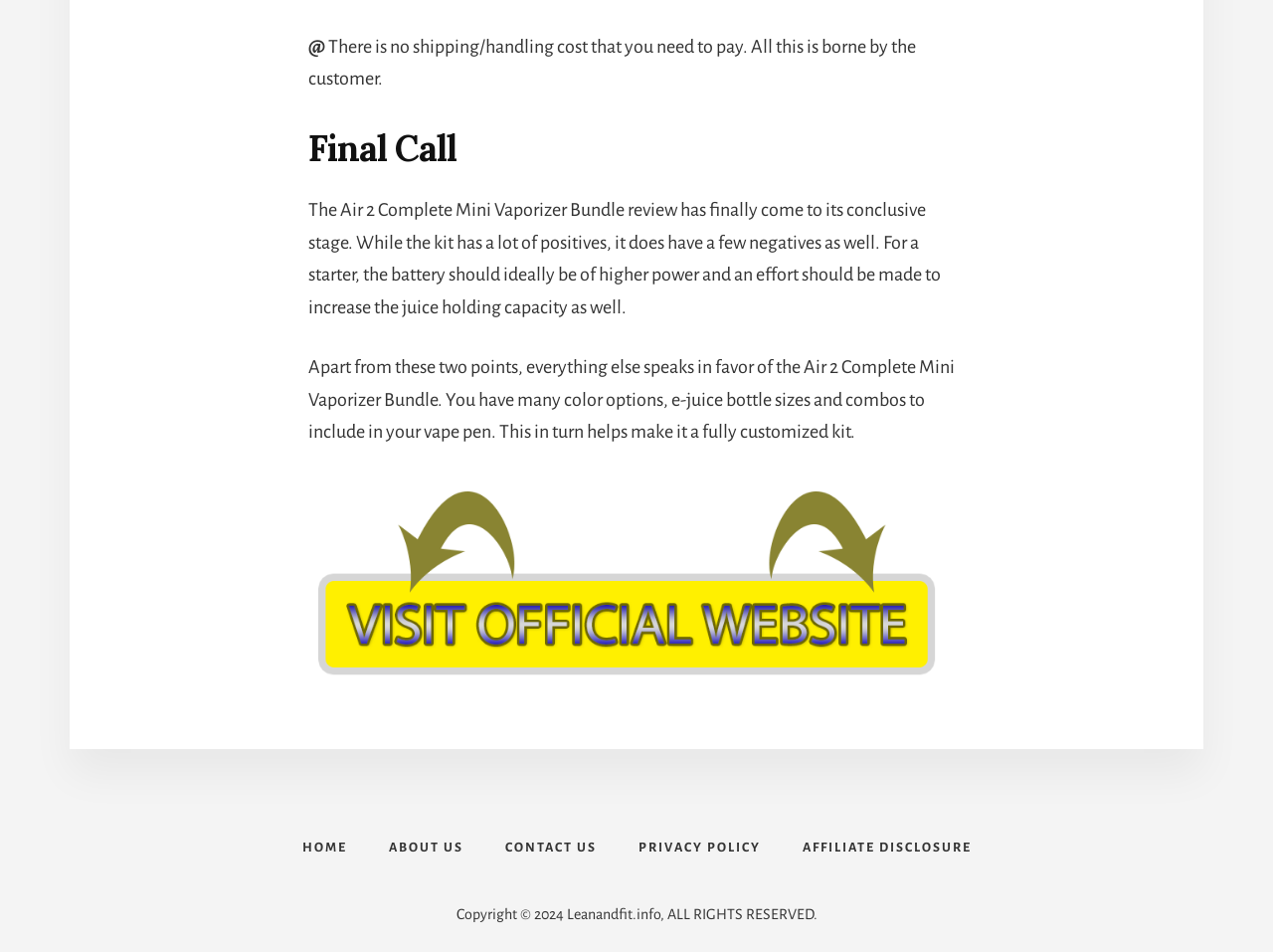What is the topic of the review?
We need a detailed and meticulous answer to the question.

By analyzing the content of the webpage, specifically the text 'The Air 2 Complete Mini Vaporizer Bundle review has finally come to its conclusive stage.', I can infer that the topic of the review is the Vaporfi Air 2 Complete Mini Vaporizer Bundle.